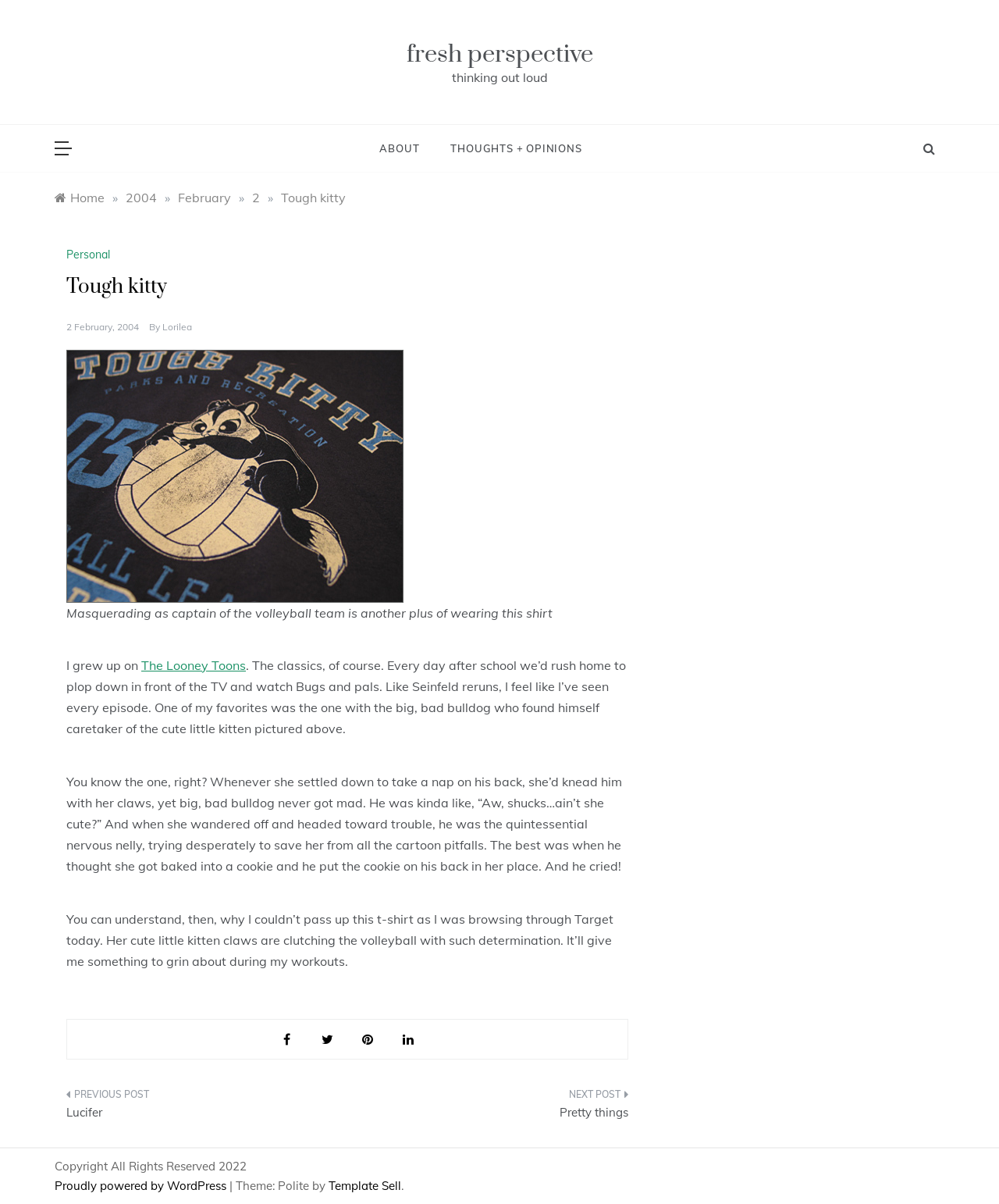Locate the bounding box coordinates of the area you need to click to fulfill this instruction: 'read the previous post Lucifer'. The coordinates must be in the form of four float numbers ranging from 0 to 1: [left, top, right, bottom].

[0.066, 0.903, 0.336, 0.939]